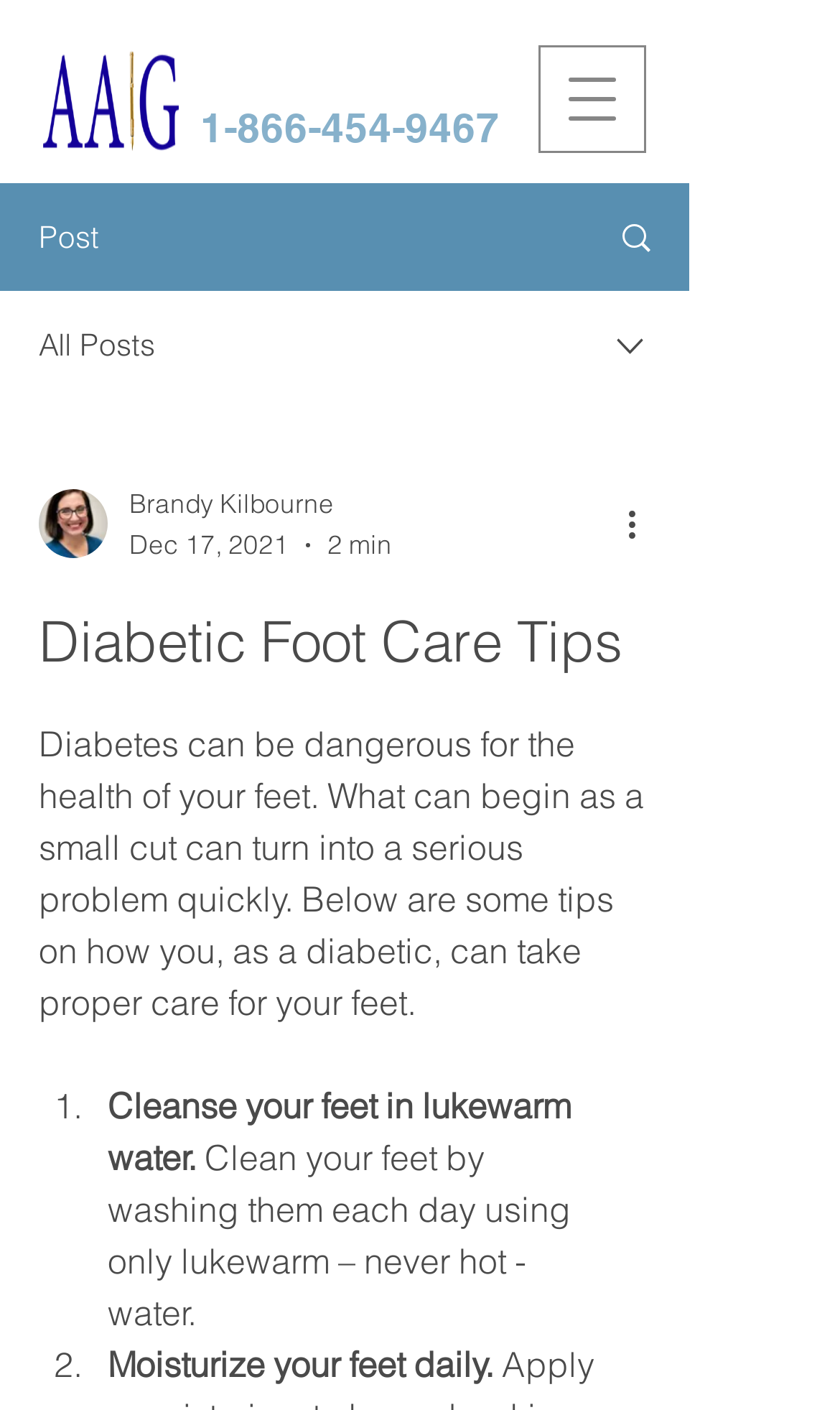What is the purpose of the article?
From the screenshot, supply a one-word or short-phrase answer.

To provide diabetic foot care tips